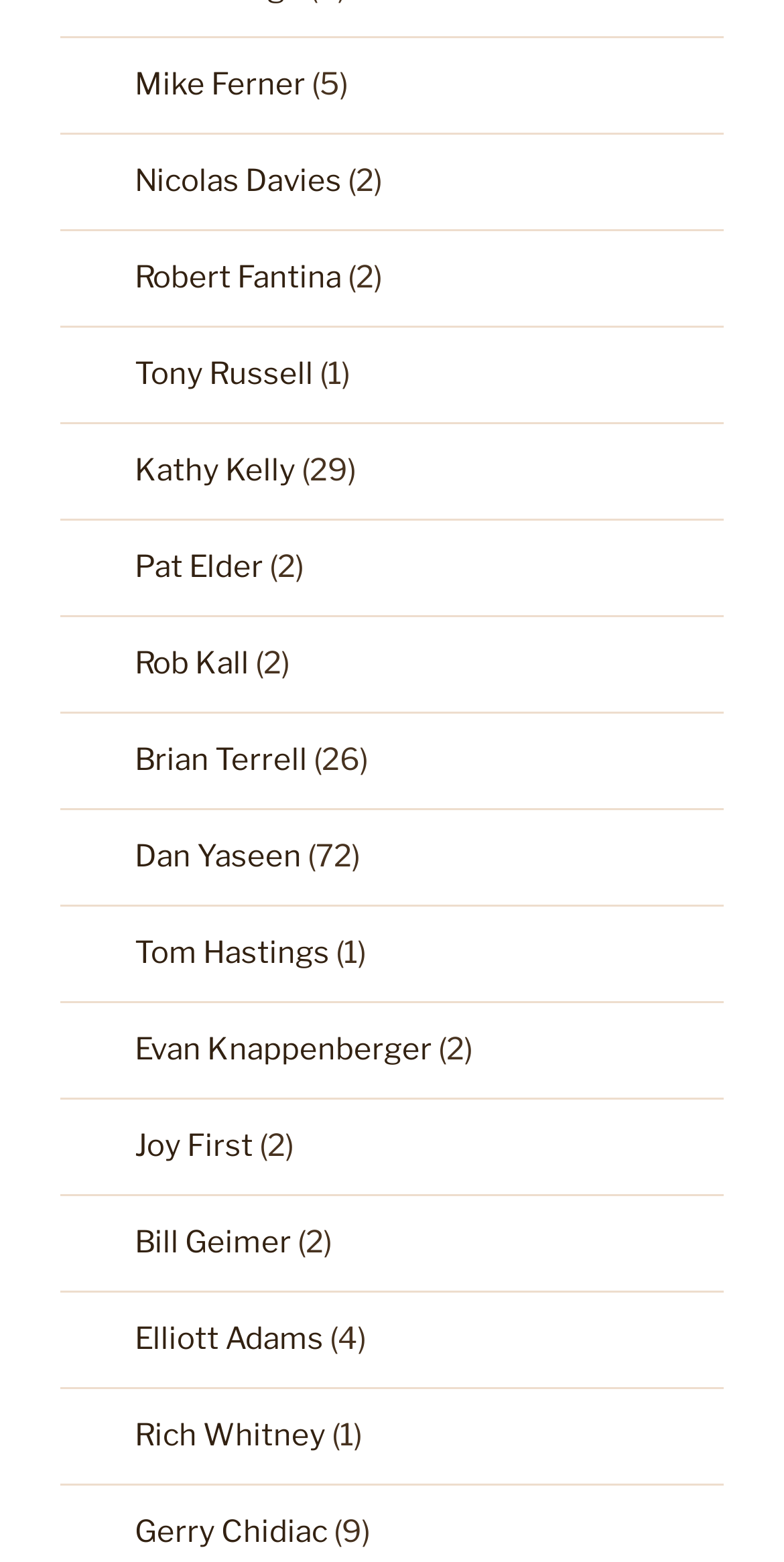Identify the bounding box coordinates for the region of the element that should be clicked to carry out the instruction: "Explore Dan Yaseen's content". The bounding box coordinates should be four float numbers between 0 and 1, i.e., [left, top, right, bottom].

[0.172, 0.536, 0.385, 0.559]